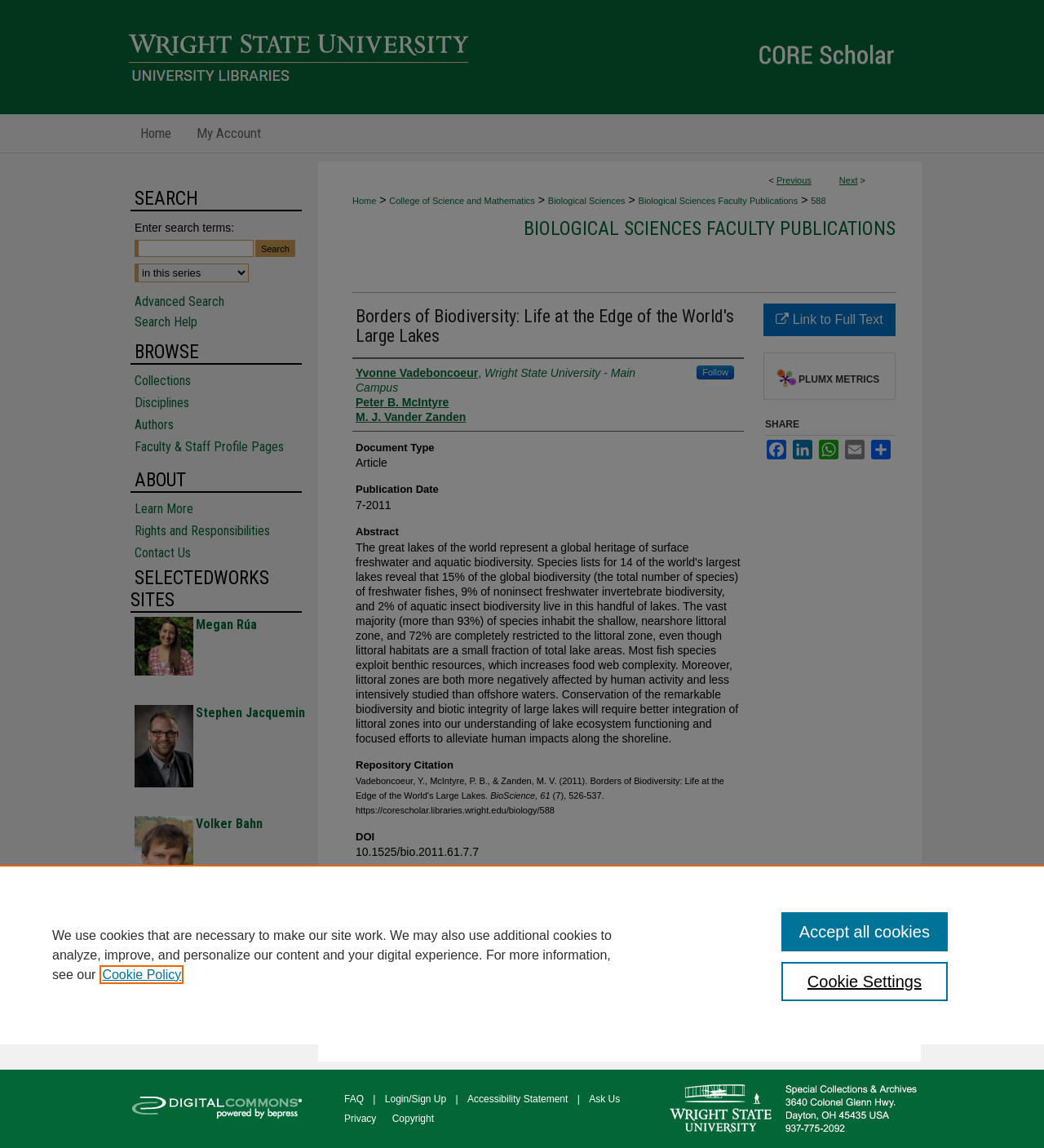What is the name of the journal where the article was published?
Look at the image and provide a short answer using one word or a phrase.

BioScience